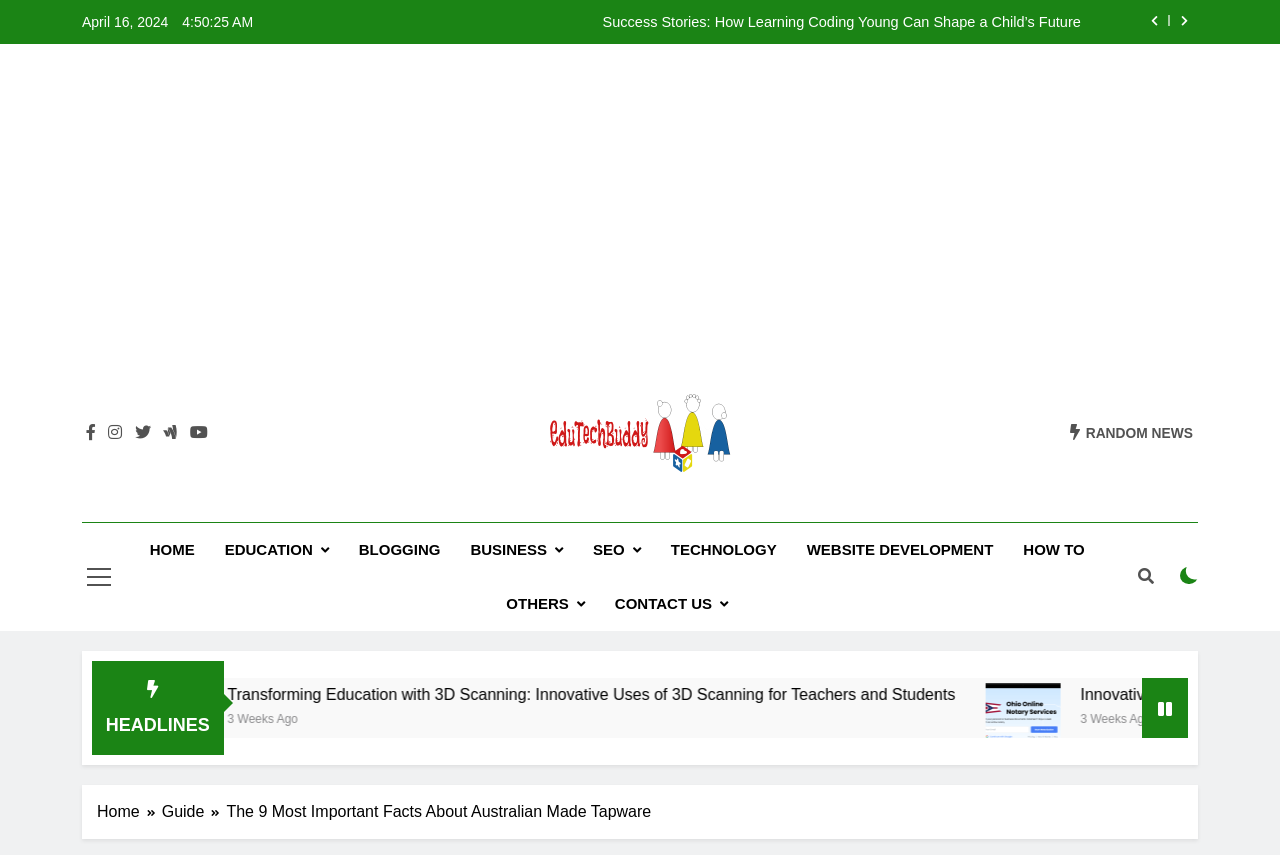What is the purpose of the checkbox at the bottom of the webpage?
Please analyze the image and answer the question with as much detail as possible.

I found a checkbox at the bottom of the webpage, but its purpose is not explicitly stated. It might be related to newsletter subscriptions or terms and conditions, but I cannot determine its exact purpose based on the given webpage.